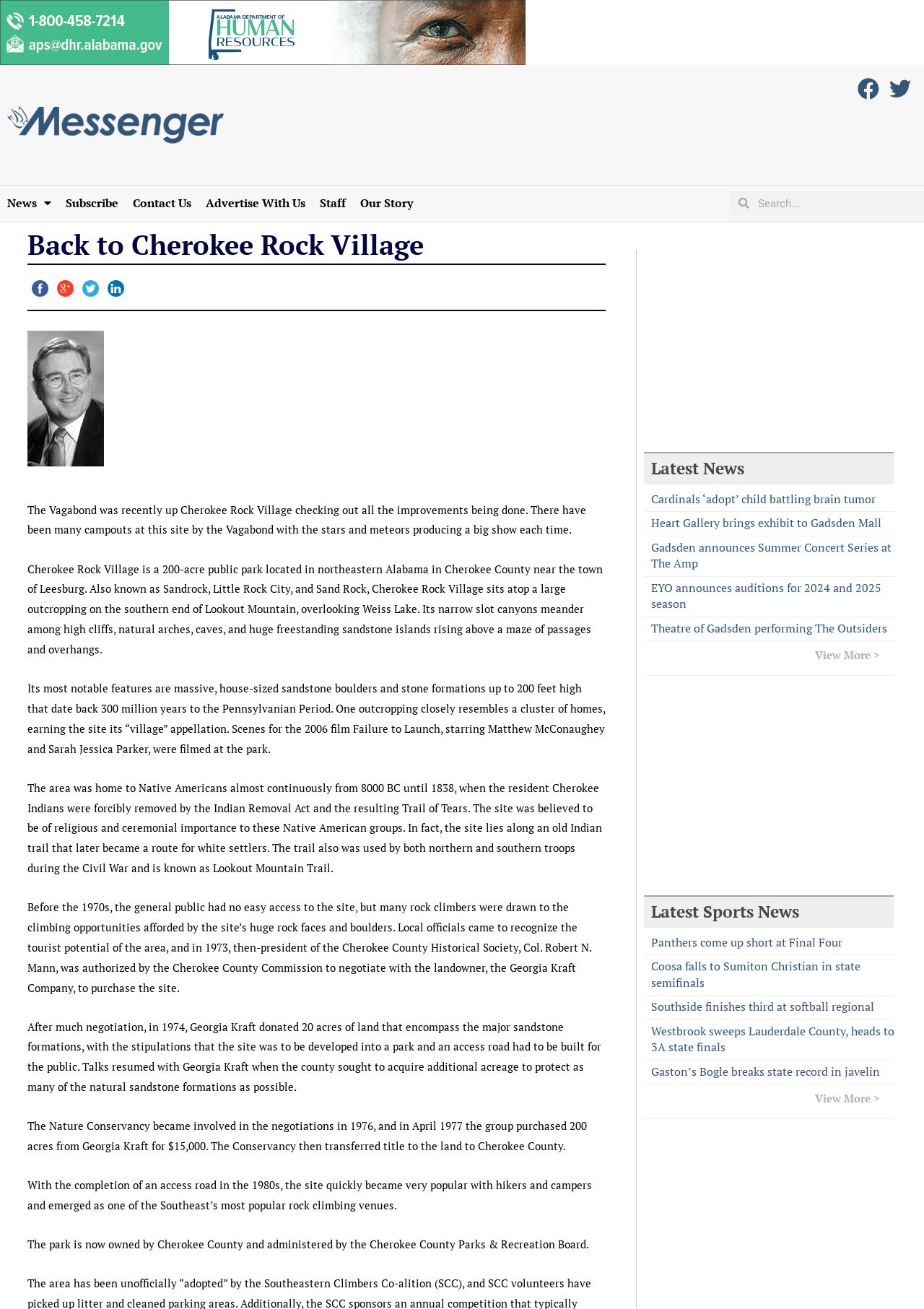Please specify the bounding box coordinates of the element that should be clicked to execute the given instruction: 'Visit Facebook page'. Ensure the coordinates are four float numbers between 0 and 1, expressed as [left, top, right, bottom].

[0.926, 0.058, 0.954, 0.078]